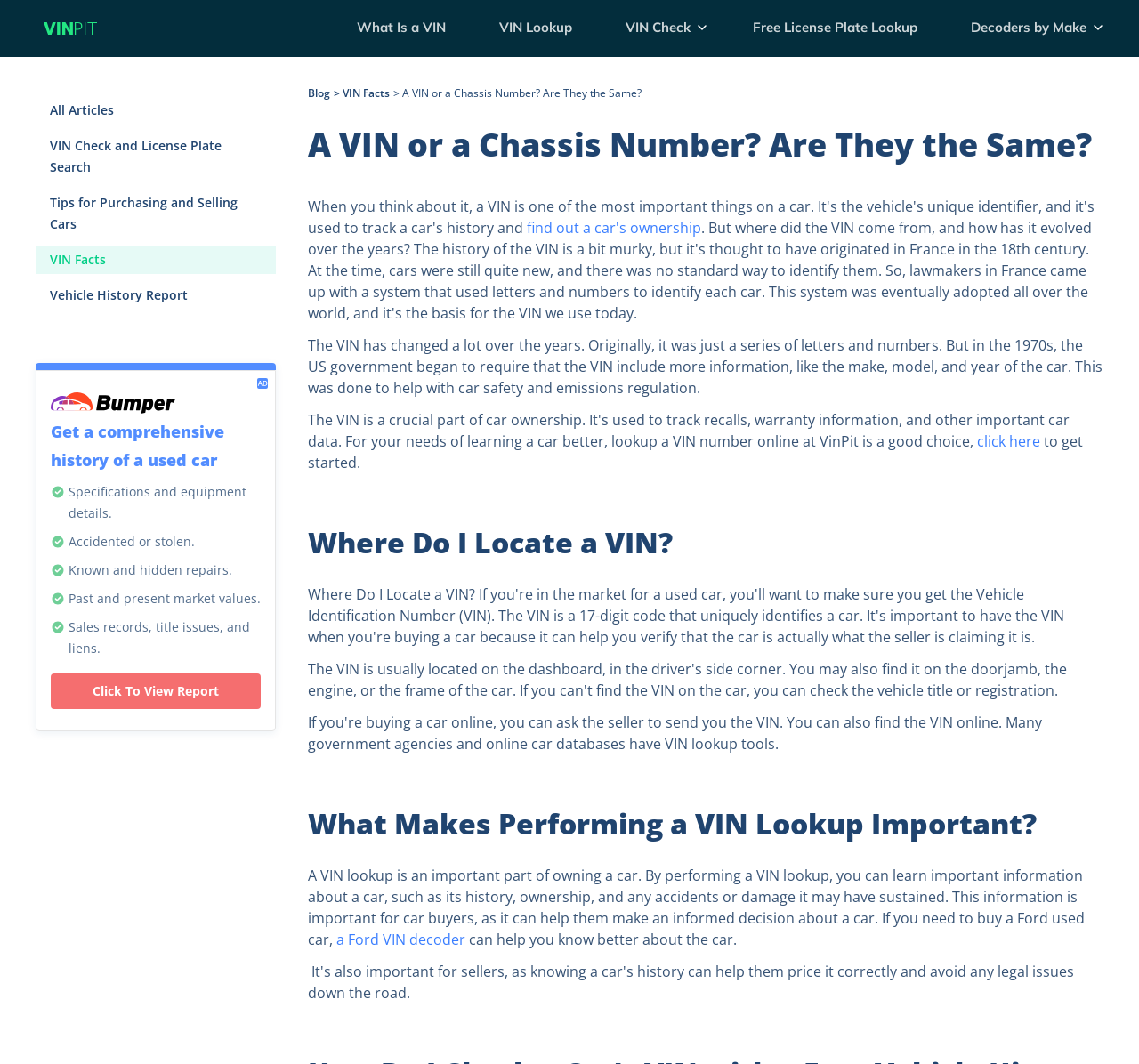Find the bounding box coordinates corresponding to the UI element with the description: "About Us". The coordinates should be formatted as [left, top, right, bottom], with values as floats between 0 and 1.

None